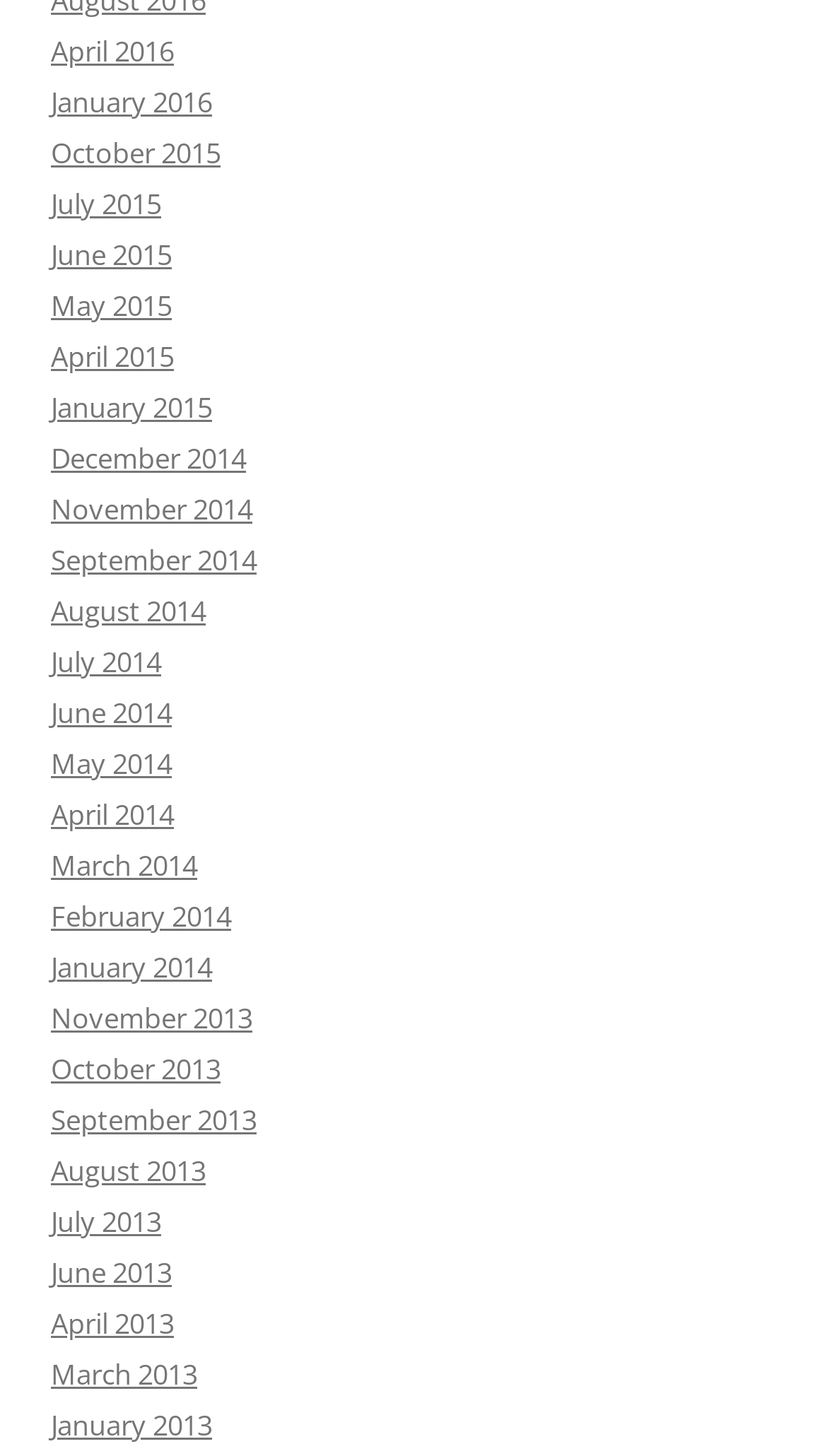Please determine the bounding box of the UI element that matches this description: 0 comments. The coordinates should be given as (top-left x, top-left y, bottom-right x, bottom-right y), with all values between 0 and 1.

None